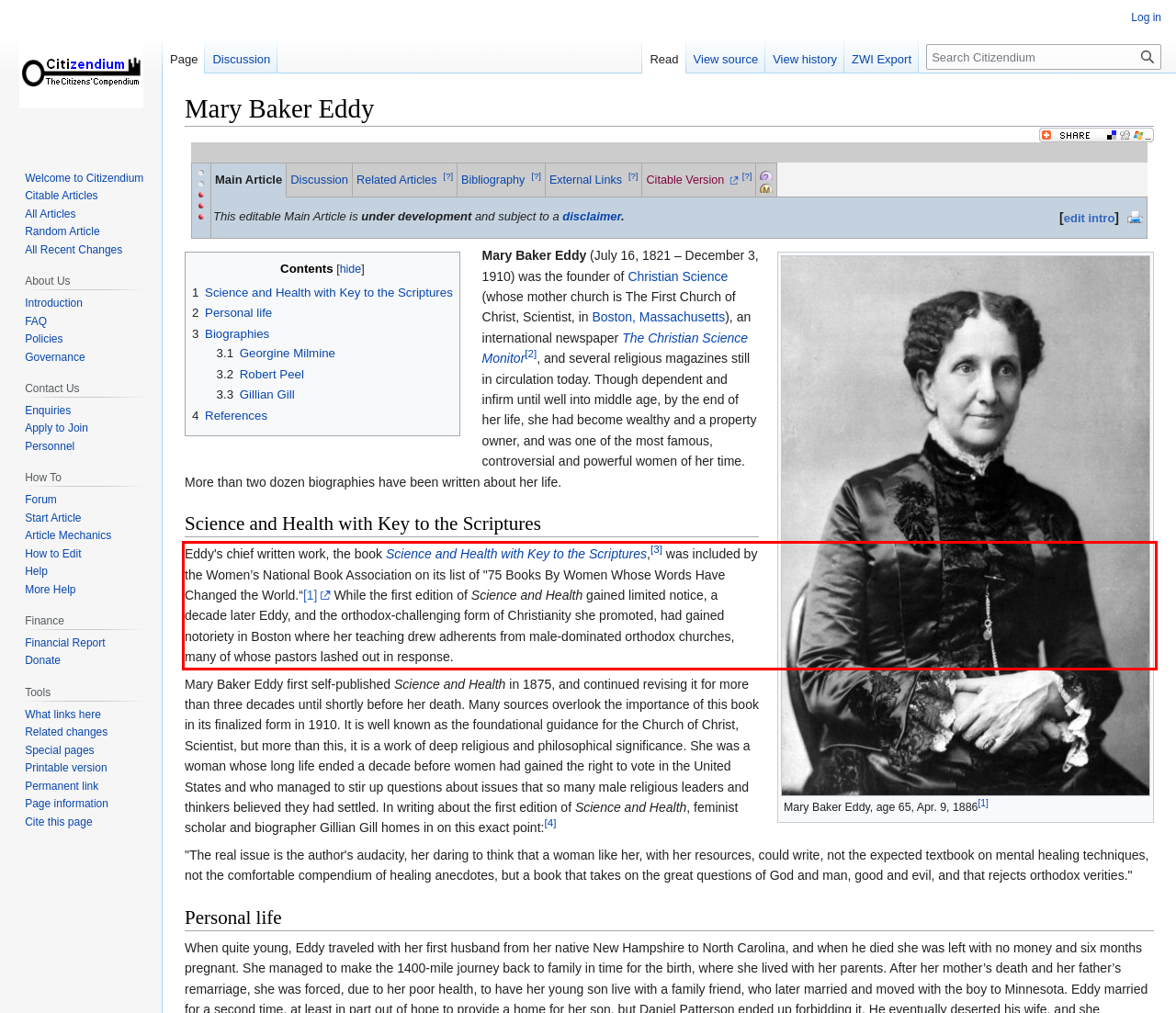Using the provided webpage screenshot, identify and read the text within the red rectangle bounding box.

Eddy's chief written work, the book Science and Health with Key to the Scriptures,[3] was included by the Women’s National Book Association on its list of "75 Books By Women Whose Words Have Changed the World.“[1] While the first edition of Science and Health gained limited notice, a decade later Eddy, and the orthodox-challenging form of Christianity she promoted, had gained notoriety in Boston where her teaching drew adherents from male-dominated orthodox churches, many of whose pastors lashed out in response.